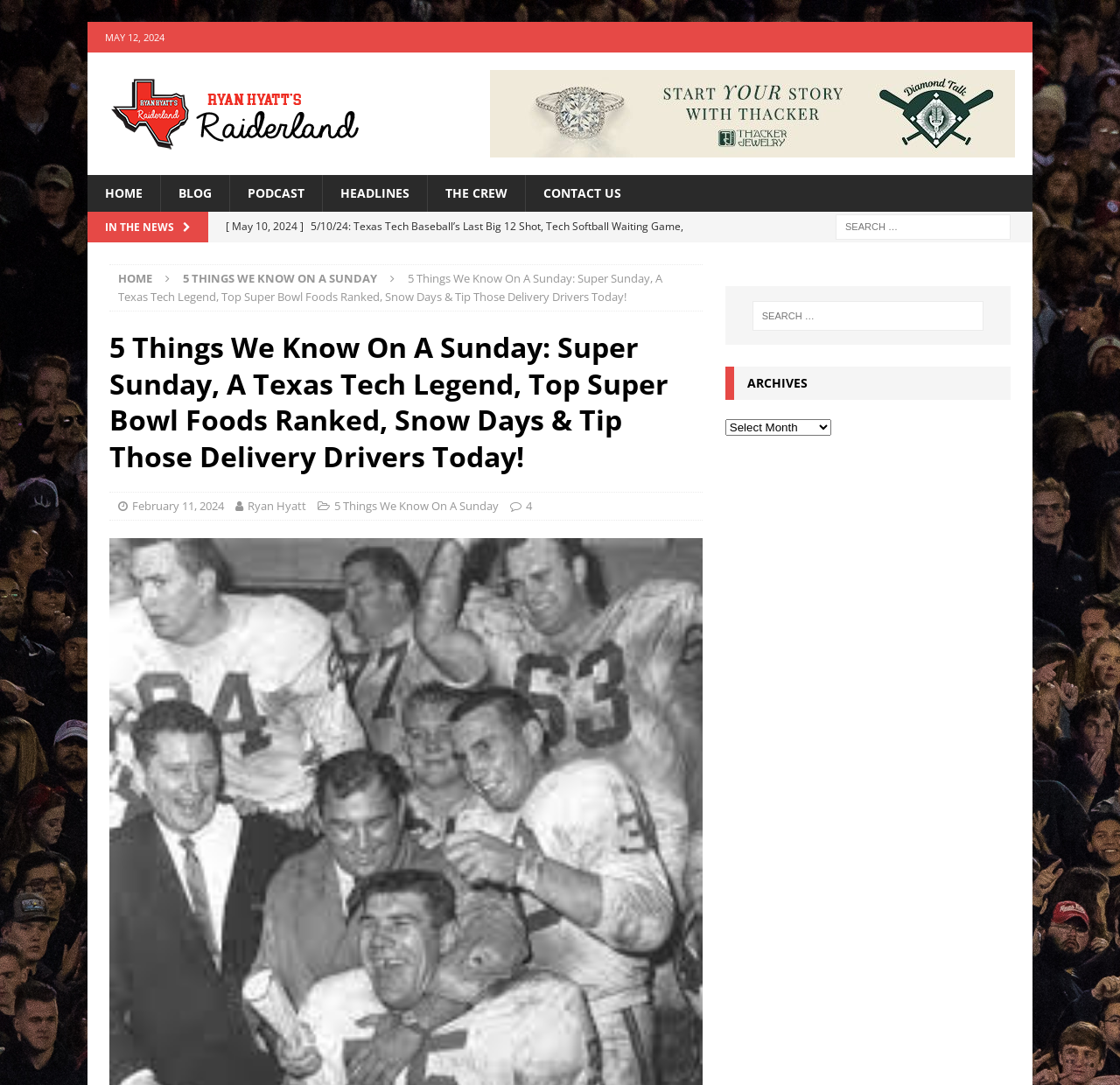Please predict the bounding box coordinates (top-left x, top-left y, bottom-right x, bottom-right y) for the UI element in the screenshot that fits the description: Ryan Hyatt

[0.221, 0.459, 0.273, 0.474]